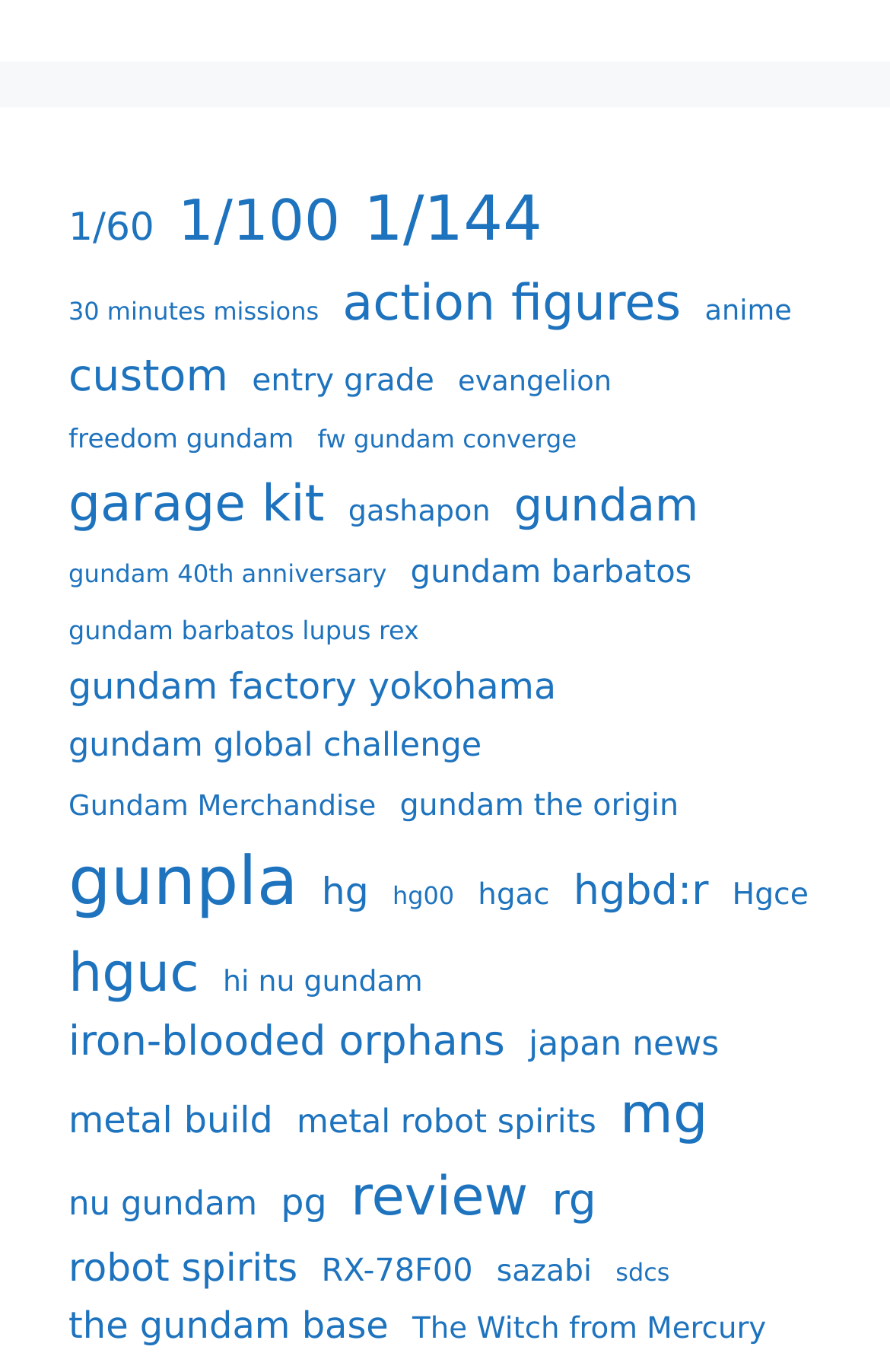Respond to the question below with a single word or phrase:
What is the category located at the bottom left of the webpage?

The Gundam Base